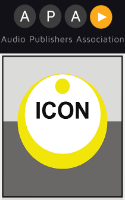Generate an in-depth description of the image you see.

The image features the logo of "Icon Audio Arts," which is notable for its modern and dynamic design. The logo includes a central yellow circle with the word "ICON" prominently displayed in bold black letters. Above the circle, a smaller yellow dot adds a touch of visual interest. This emblem is visually divided into sections, with a light gray upper half and a darker gray lower half, creating a striking contrast that enhances the overall aesthetic. The design is complemented by the text "Audio Publishers Association" in a sleek font above the logo, suggesting a connection to the audio publishing industry. The logo symbolizes innovation and professionalism within the realm of audio production.